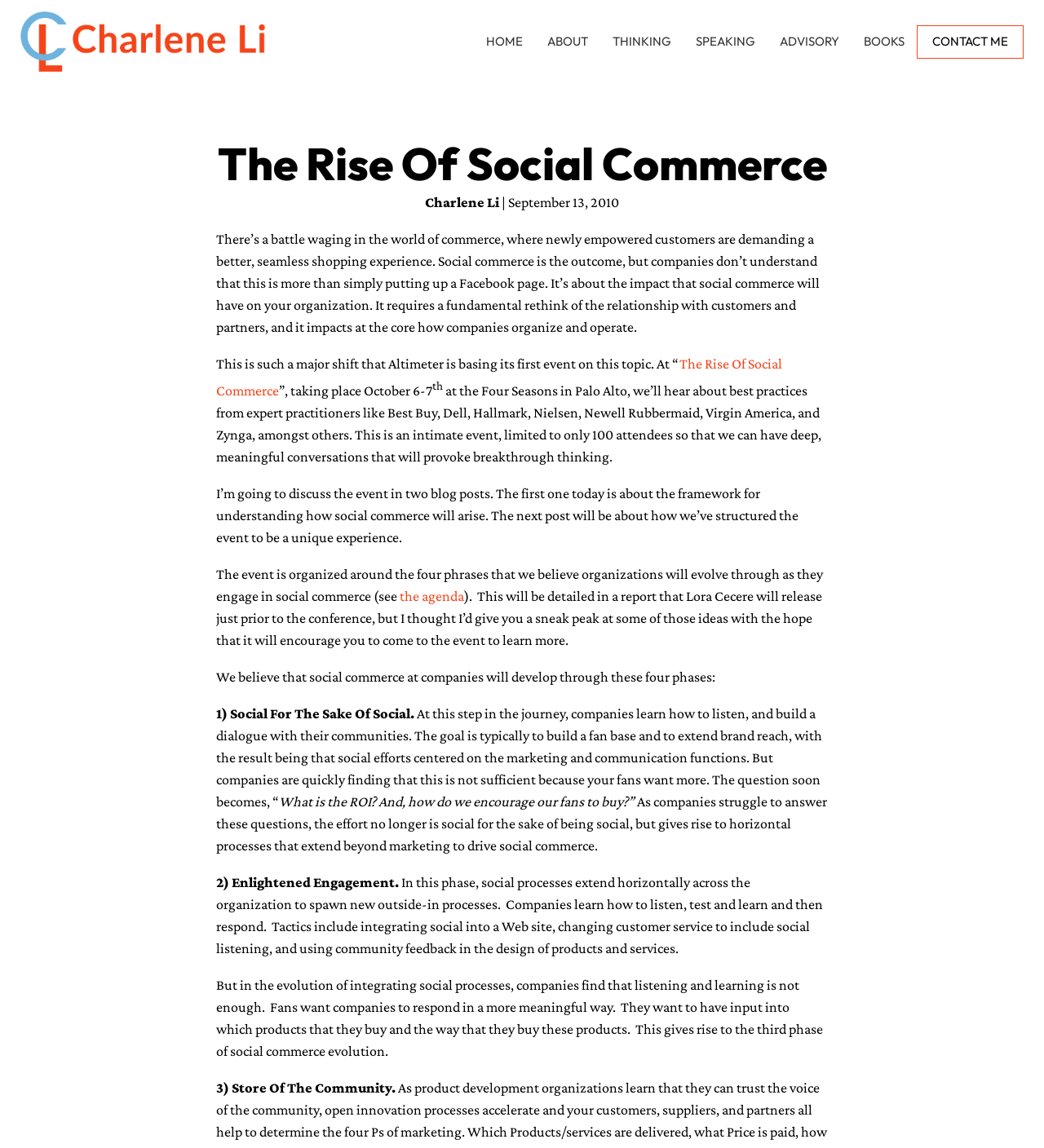What is the text of the webpage's headline?

The Rise Of Social Commerce